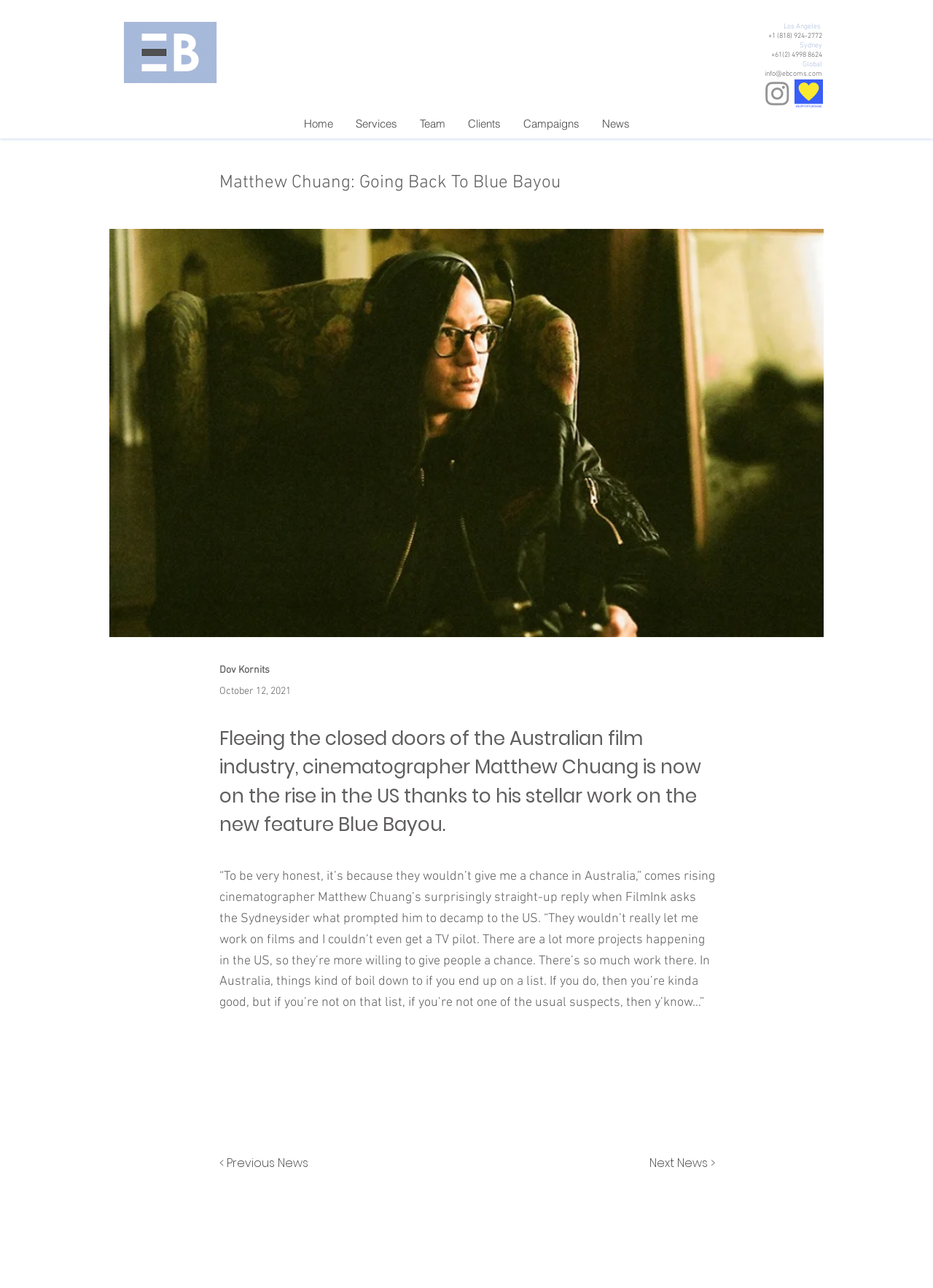Please identify the bounding box coordinates of where to click in order to follow the instruction: "Go to the Home page".

[0.313, 0.084, 0.369, 0.108]